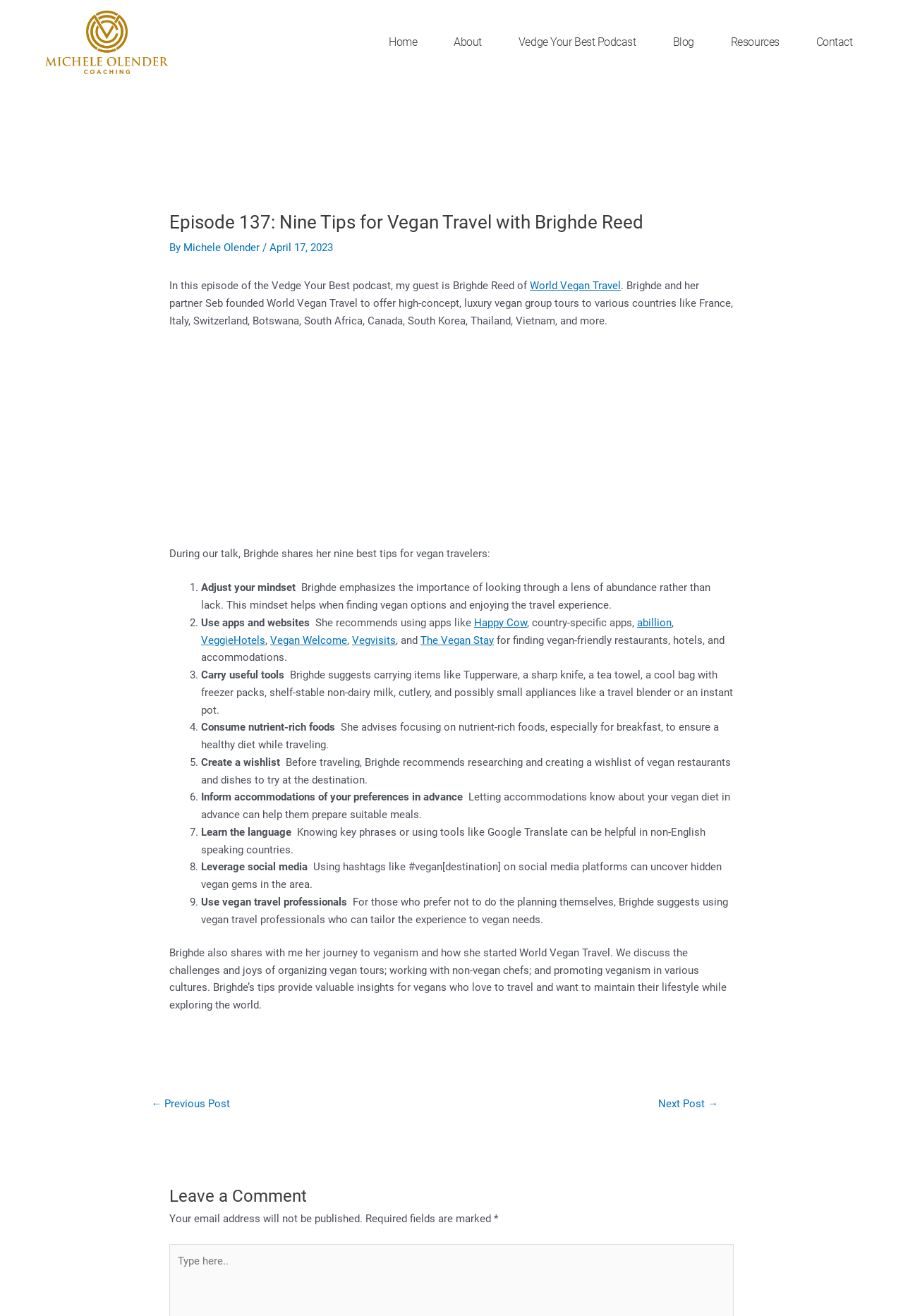Create a detailed description of the webpage's content and layout.

This webpage is about an episode of the Vedge Your Best podcast, featuring Brighde Reed of World Vegan Travel. At the top of the page, there is a logo and a navigation menu with links to "Home", "About", "Vedge Your Best Podcast", "Blog", "Resources", and "Contact". 

Below the navigation menu, there is an article section that takes up most of the page. The article has a heading that reads "Episode 137: Nine Tips for Vegan Travel with Brighde Reed" and is followed by a brief introduction to the episode. The introduction mentions that Brighde Reed, the guest, founded World Vegan Travel to offer luxury vegan group tours to various countries.

The main content of the article is divided into nine sections, each representing one of Brighde's tips for vegan travelers. The tips are numbered and include advice on adjusting one's mindset, using apps and websites, carrying useful tools, consuming nutrient-rich foods, creating a wishlist, informing accommodations of dietary preferences, learning the language, leveraging social media, and using vegan travel professionals. Each tip is accompanied by a brief explanation and some additional information.

At the bottom of the article, there is a section that continues the conversation with Brighde, discussing her journey to veganism, the challenges and joys of organizing vegan tours, and promoting veganism in various cultures.

Below the article, there is a post navigation section with links to the previous and next posts. Finally, there is a comment section where users can leave a comment, with a note that email addresses will not be published and required fields are marked.